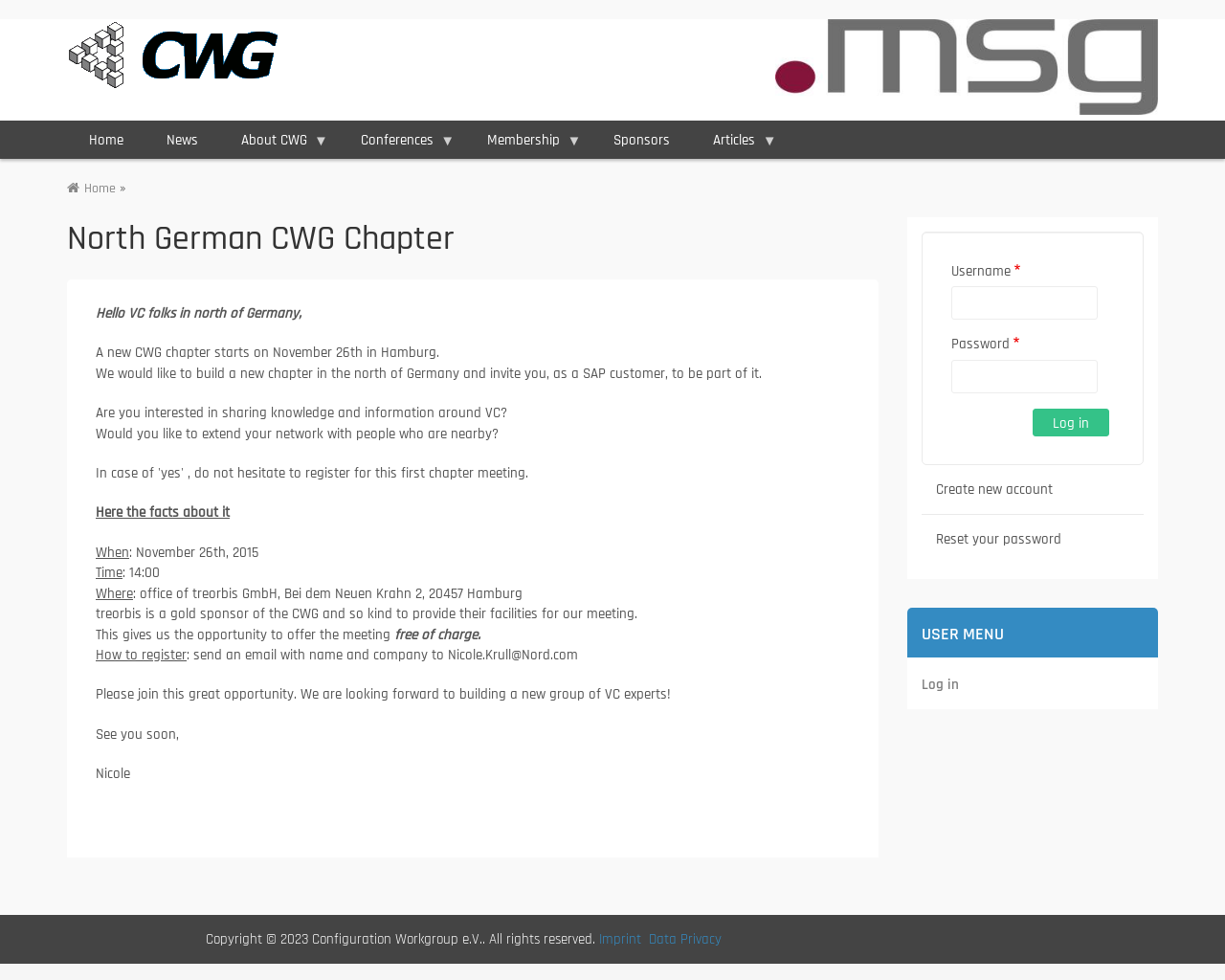What is the name of the CWG chapter? From the image, respond with a single word or brief phrase.

North German CWG Chapter